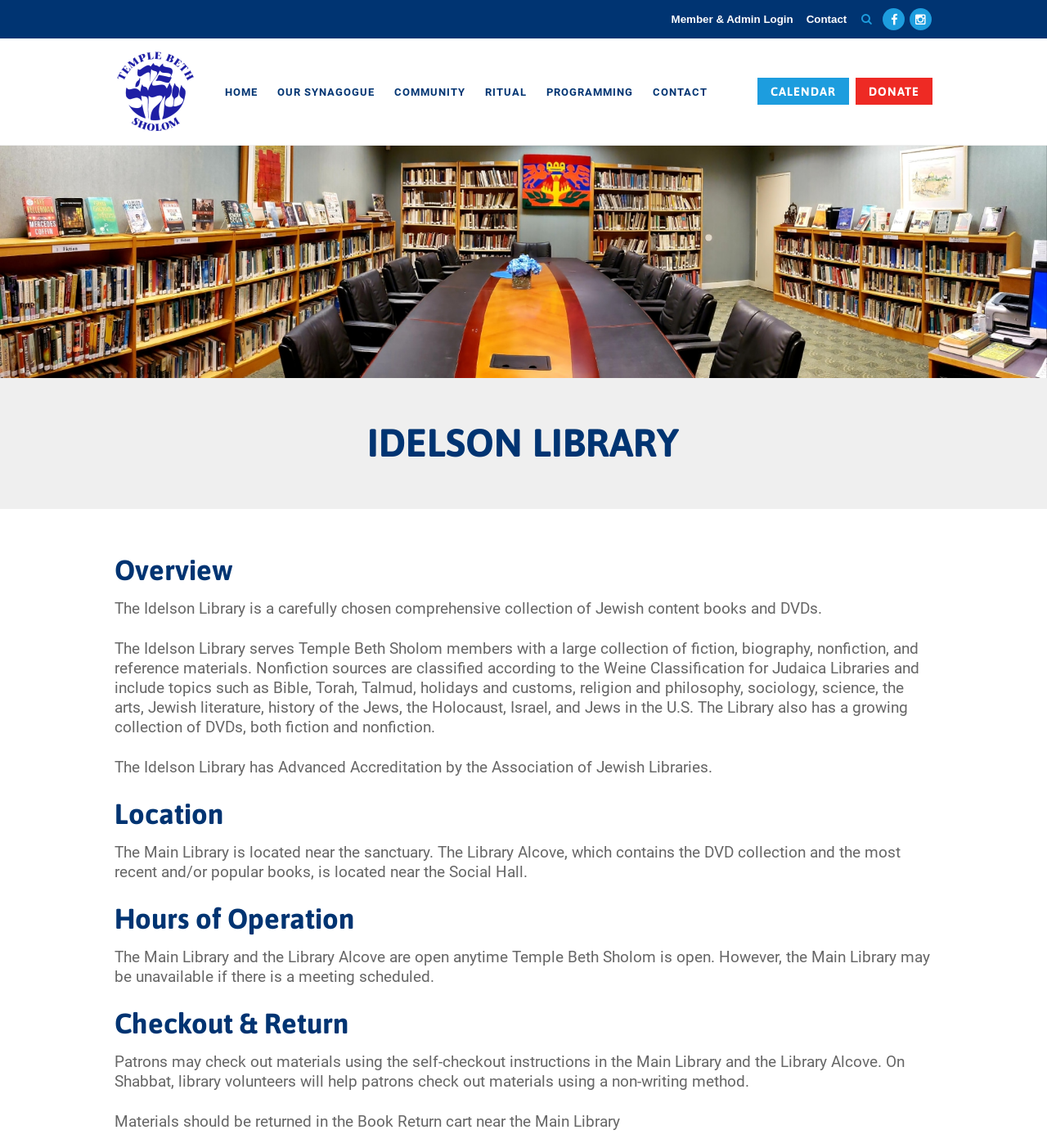Where is the Library Alcove located?
Answer the question with detailed information derived from the image.

According to the webpage, the Library Alcove, which contains the DVD collection and the most recent and/or popular books, is located near the Social Hall.